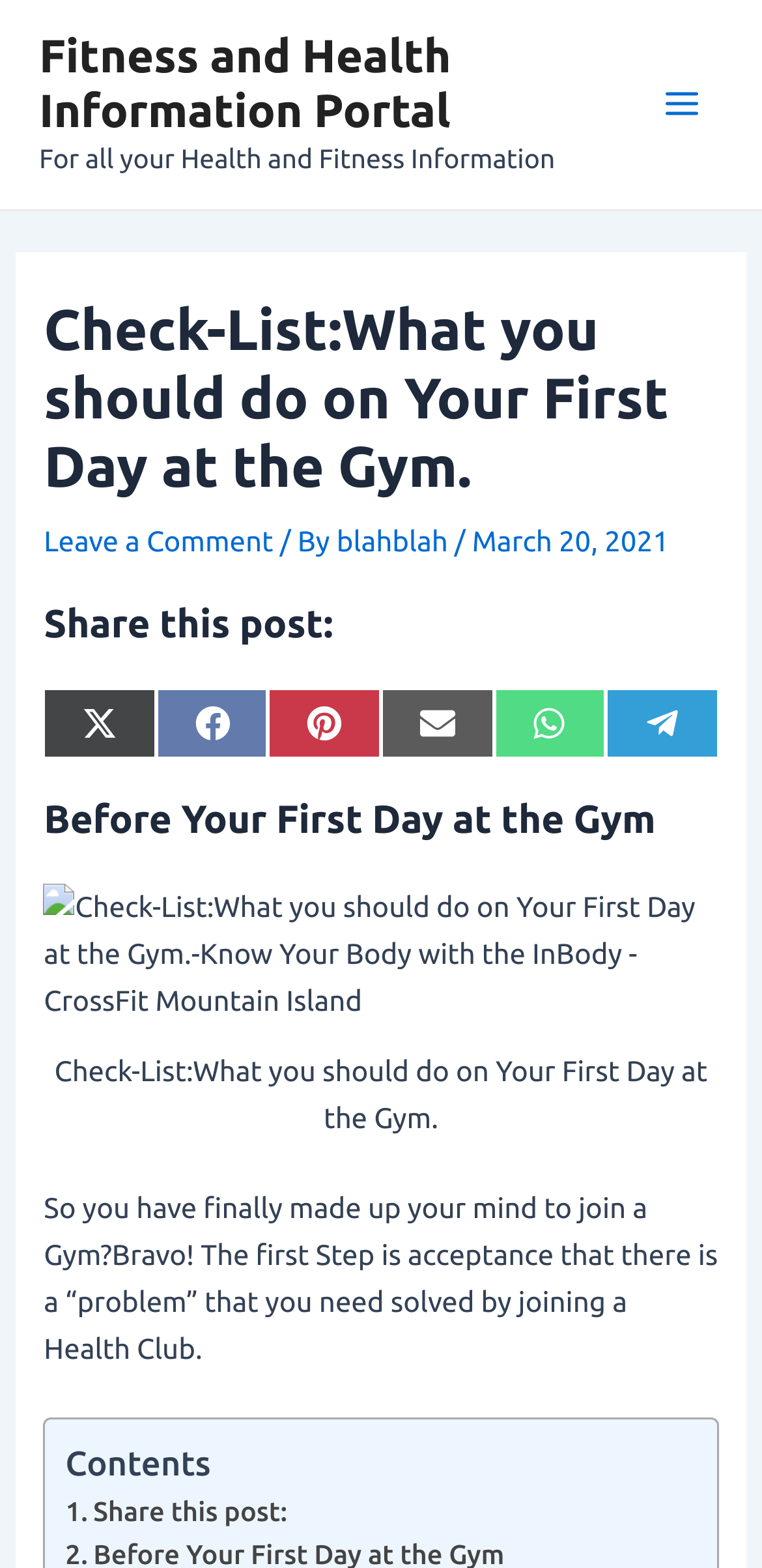Offer a comprehensive description of the webpage’s content and structure.

The webpage is about a fitness and health information portal, specifically focusing on what to do on the first day at the gym. At the top left, there is a link to the portal's main page, accompanied by a brief description of the portal. To the right of this, there is a button labeled "Main Menu".

Below these elements, there is a header section that contains the title of the article, "Check-List: What you should do on Your First Day at the Gym." This title is followed by a link to leave a comment, the author's name, and the date of publication, March 20, 2021.

Underneath the header section, there are social media sharing links, allowing users to share the post on various platforms such as Twitter, Facebook, Pinterest, and more.

The main content of the webpage is divided into sections. The first section is titled "Before Your First Day at the Gym" and features an image with a caption. The image appears to be a checklist related to knowing one's body with the InBody - CrossFit Mountain Island.

Below the image, there is a block of text that discusses the importance of joining a gym and the first step of acceptance. This text is followed by a table of contents, which is likely a list of topics or subheadings related to the article.

At the very bottom of the page, there is another link to share the post. Overall, the webpage is focused on providing information and guidance for individuals who are new to the gym, with a clear and organized layout that makes it easy to navigate.